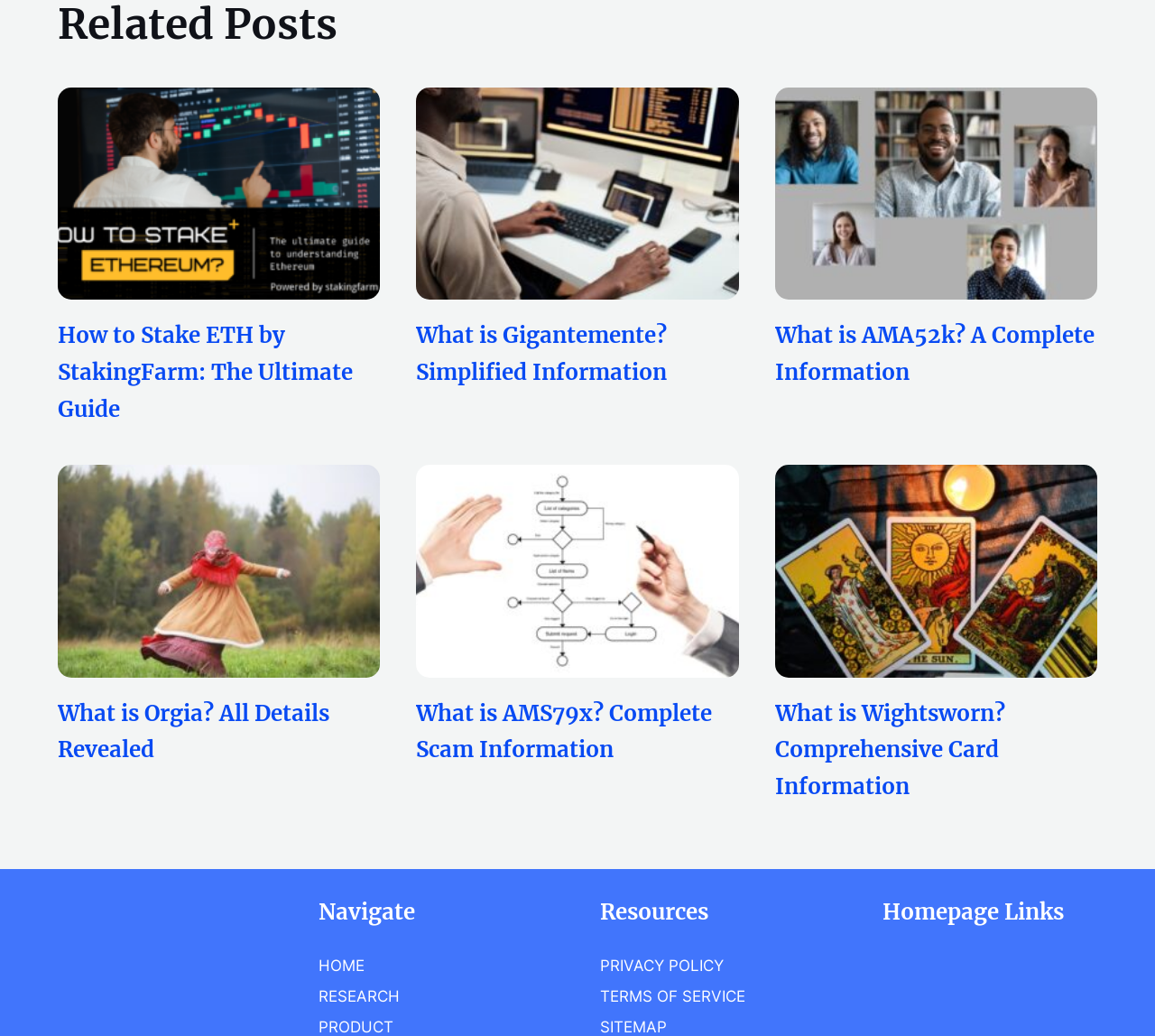Examine the screenshot and answer the question in as much detail as possible: How many links are under the 'Resources' heading?

The 'Resources' heading has two link elements, 'PRIVACY POLICY' and 'TERMS OF SERVICE', so there are two links under the 'Resources' heading.